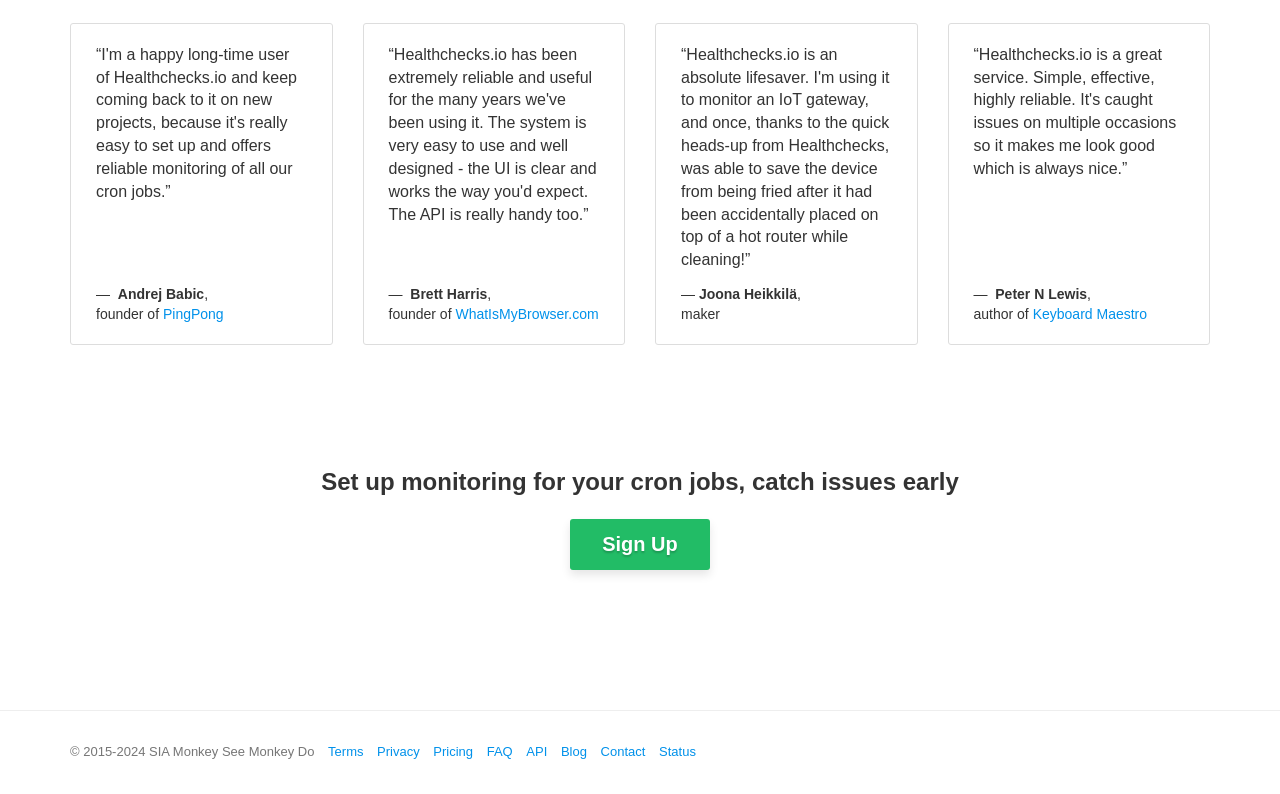Given the element description Keyboard Maestro, predict the bounding box coordinates for the UI element in the webpage screenshot. The format should be (top-left x, top-left y, bottom-right x, bottom-right y), and the values should be between 0 and 1.

[0.807, 0.385, 0.896, 0.405]